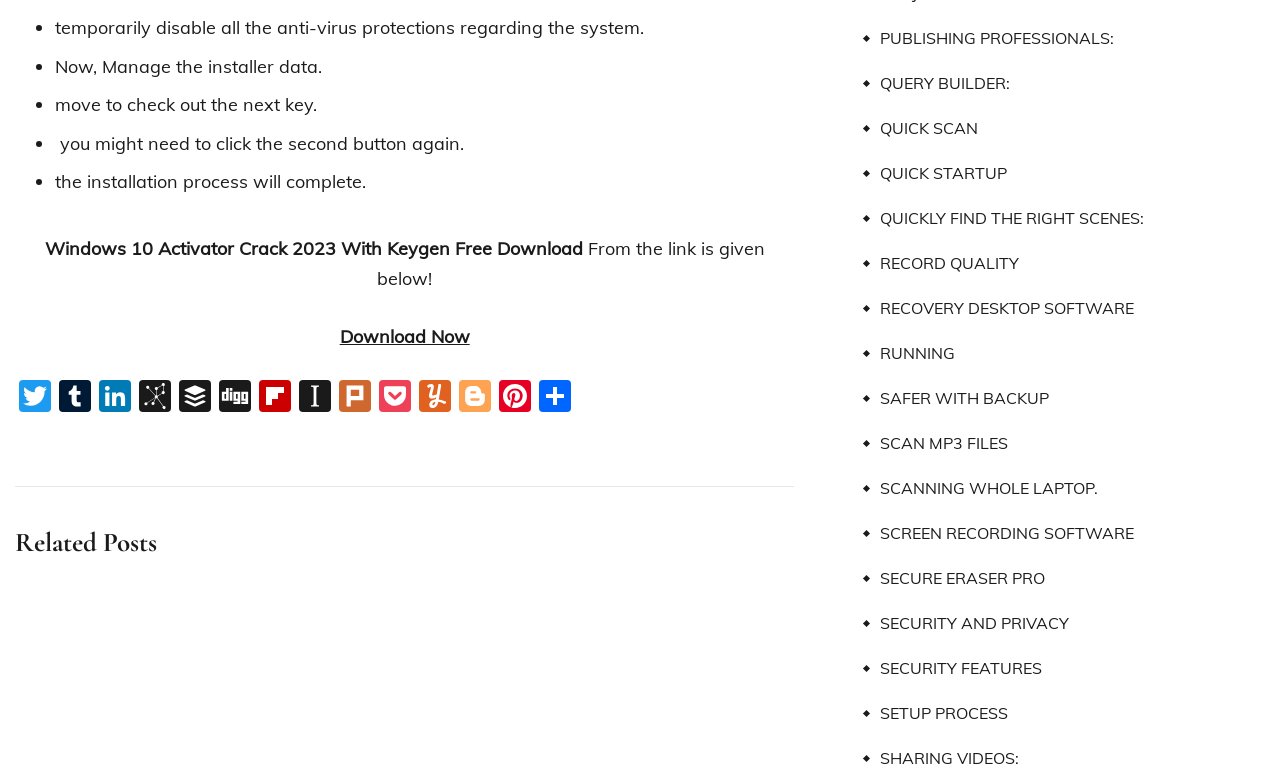Identify the bounding box coordinates for the element you need to click to achieve the following task: "Check out related posts". Provide the bounding box coordinates as four float numbers between 0 and 1, in the form [left, top, right, bottom].

[0.012, 0.68, 0.621, 0.732]